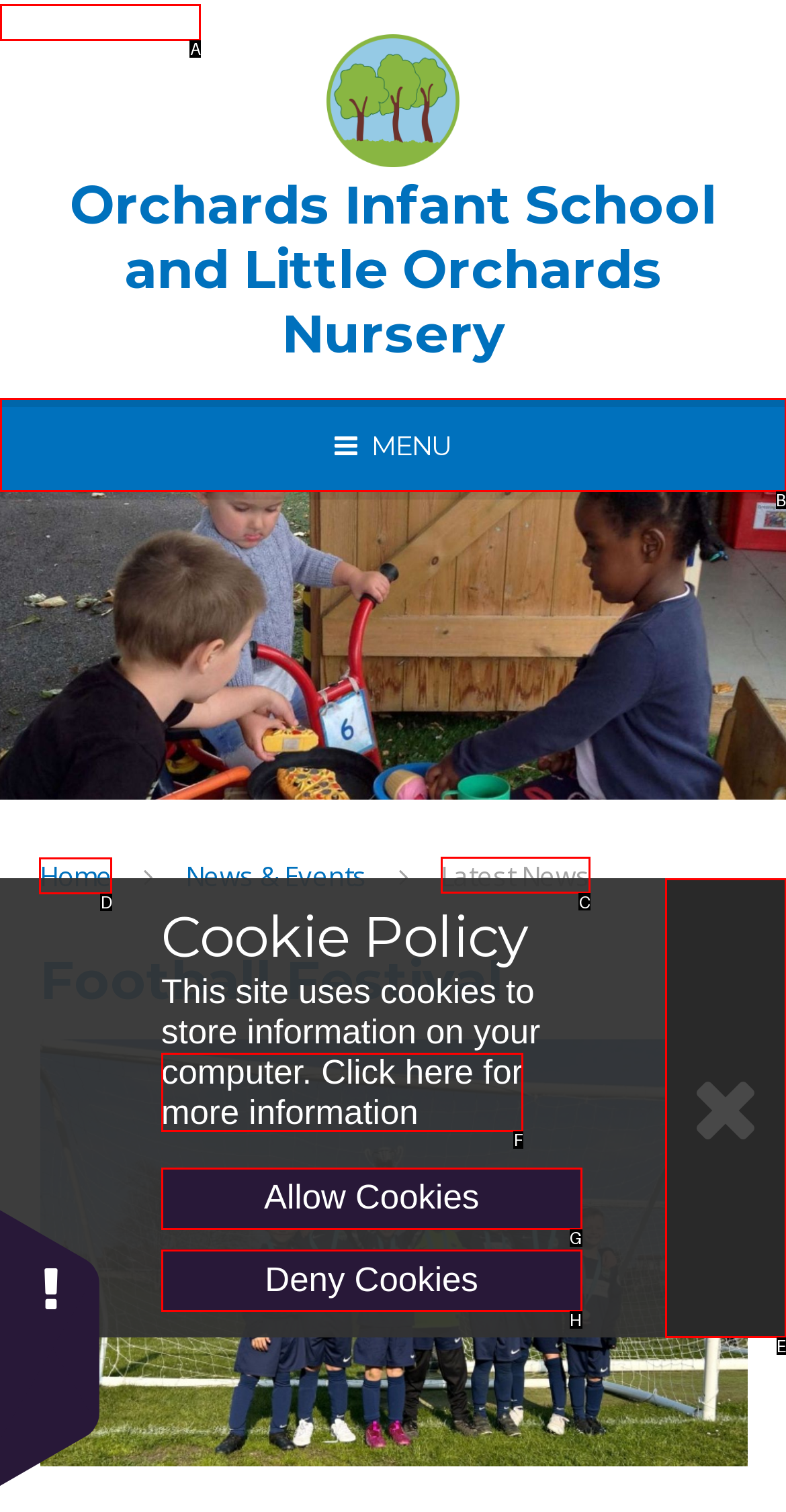Choose the letter of the element that should be clicked to complete the task: Click the Latest News link
Answer with the letter from the possible choices.

C